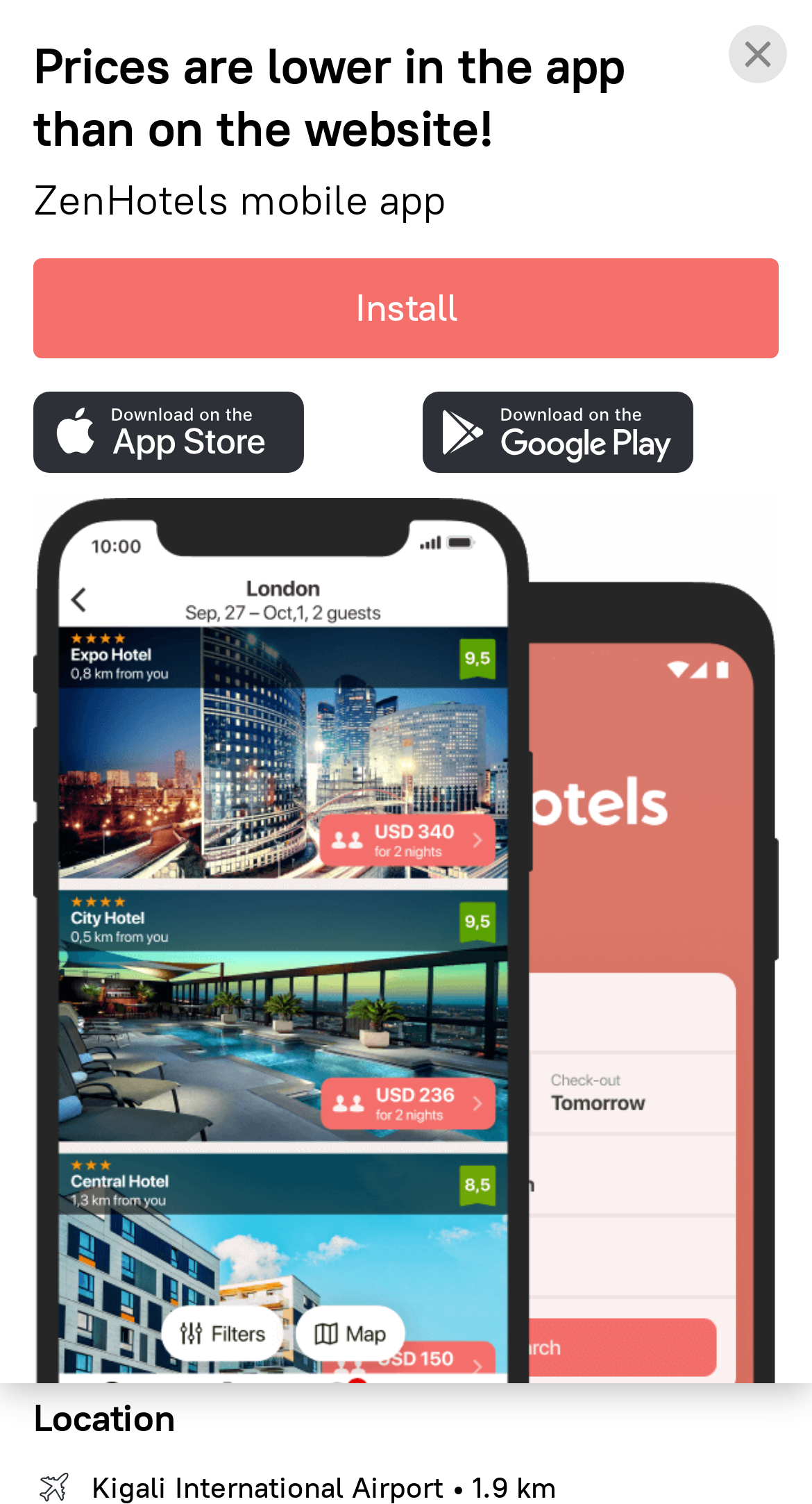What is the name of the hotel?
Based on the image, give a concise answer in the form of a single word or short phrase.

Medi Motel